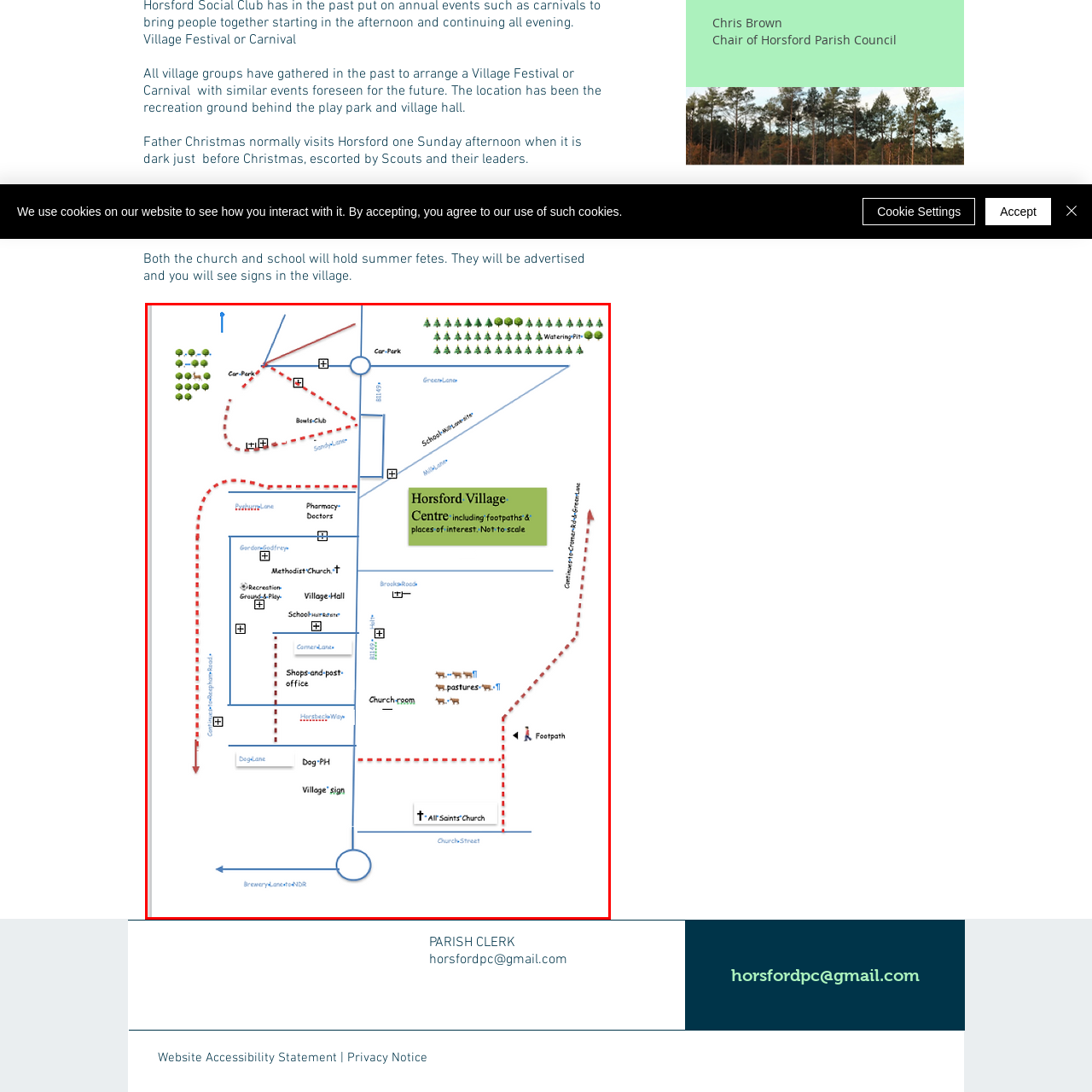Observe the image confined by the red frame and answer the question with a single word or phrase:
What is the location of the car park?

In Horsford Village Centre